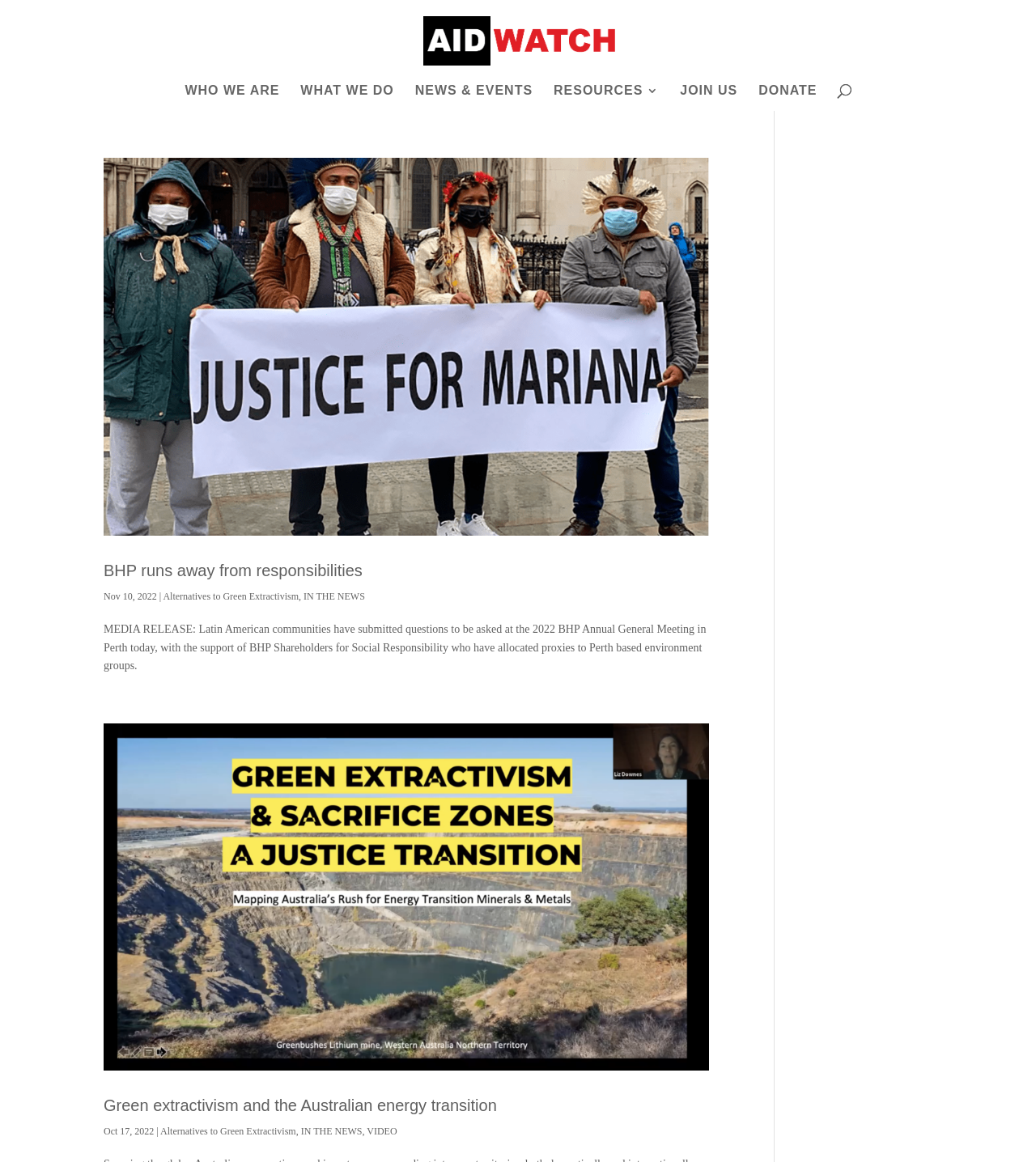Answer the following in one word or a short phrase: 
What type of content is available in the 'IN THE NEWS' section?

MEDIA RELEASE